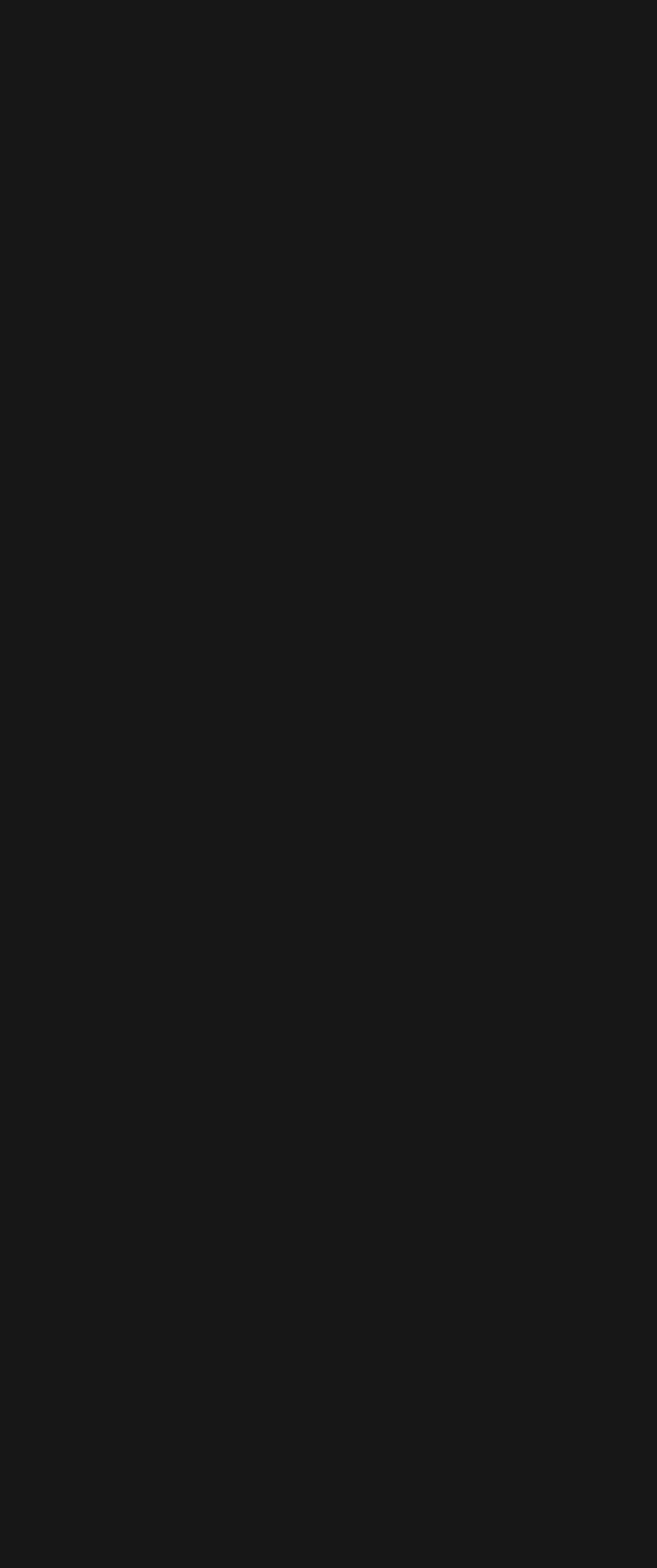Determine the coordinates of the bounding box for the clickable area needed to execute this instruction: "Go to About page".

[0.051, 0.094, 0.162, 0.114]